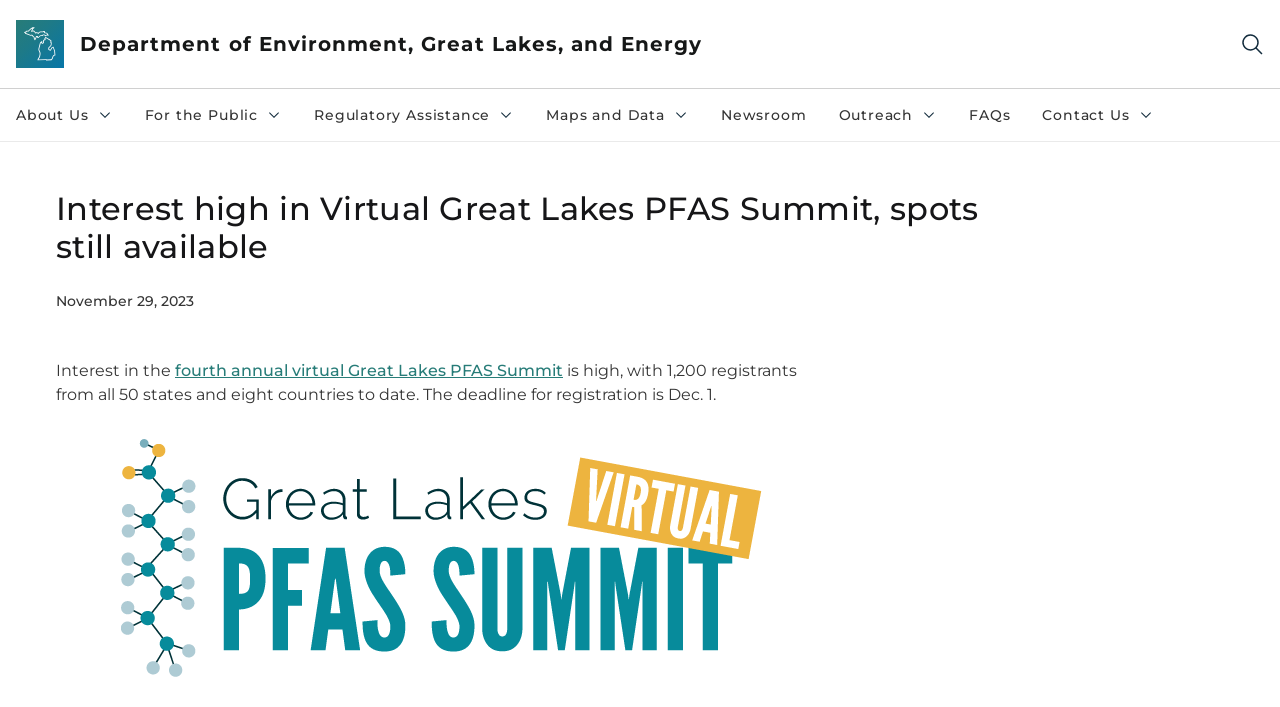Please give a concise answer to this question using a single word or phrase: 
What is the name of the summit?

Virtual Great Lakes PFAS Summit